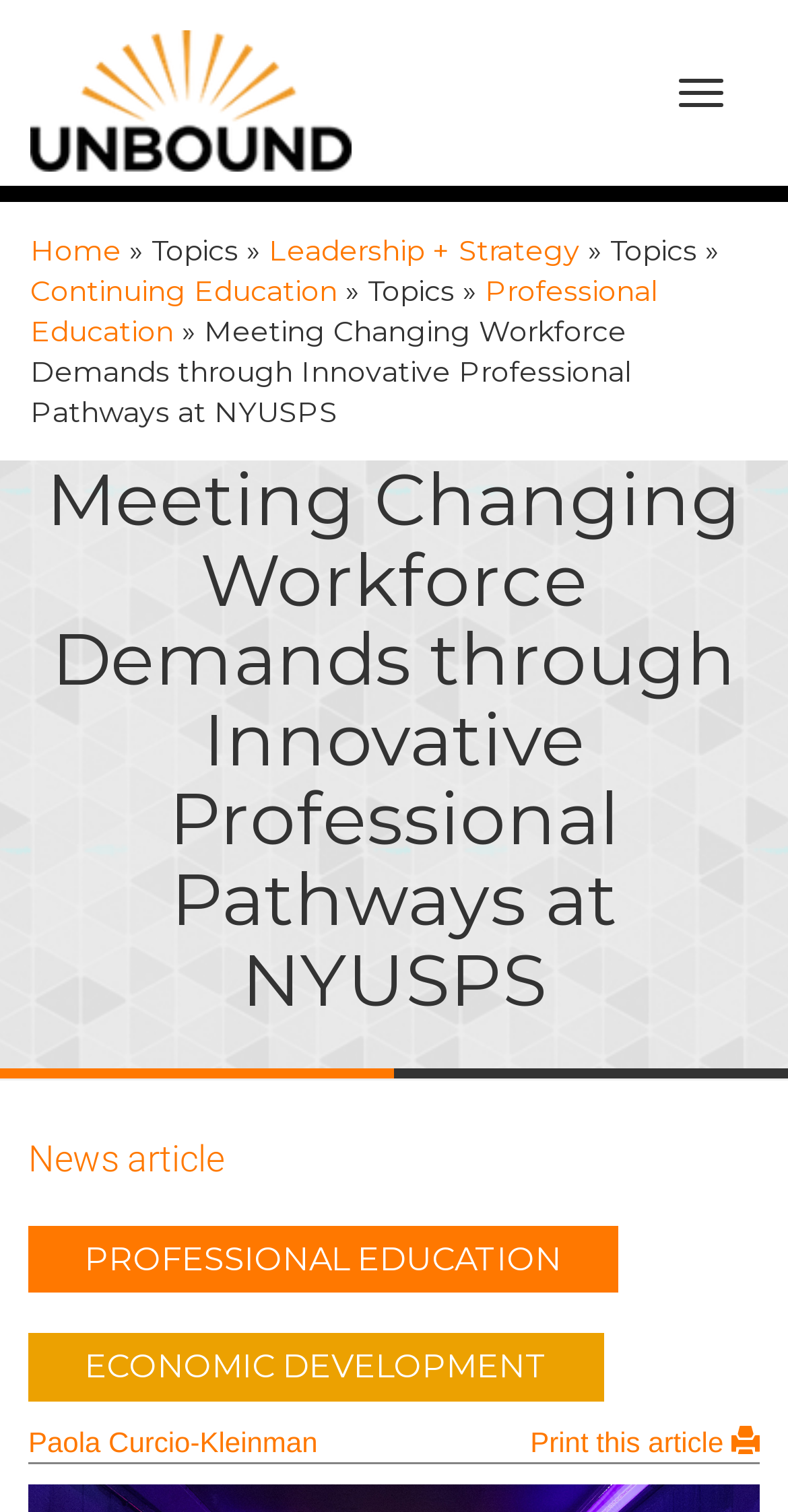What is the name of the person mentioned in the article?
Look at the image and respond to the question as thoroughly as possible.

The name of the person mentioned in the article can be inferred from the link 'Paola Curcio-Kleinman' which is listed in the article, indicating that it is the name of a person mentioned in the article.